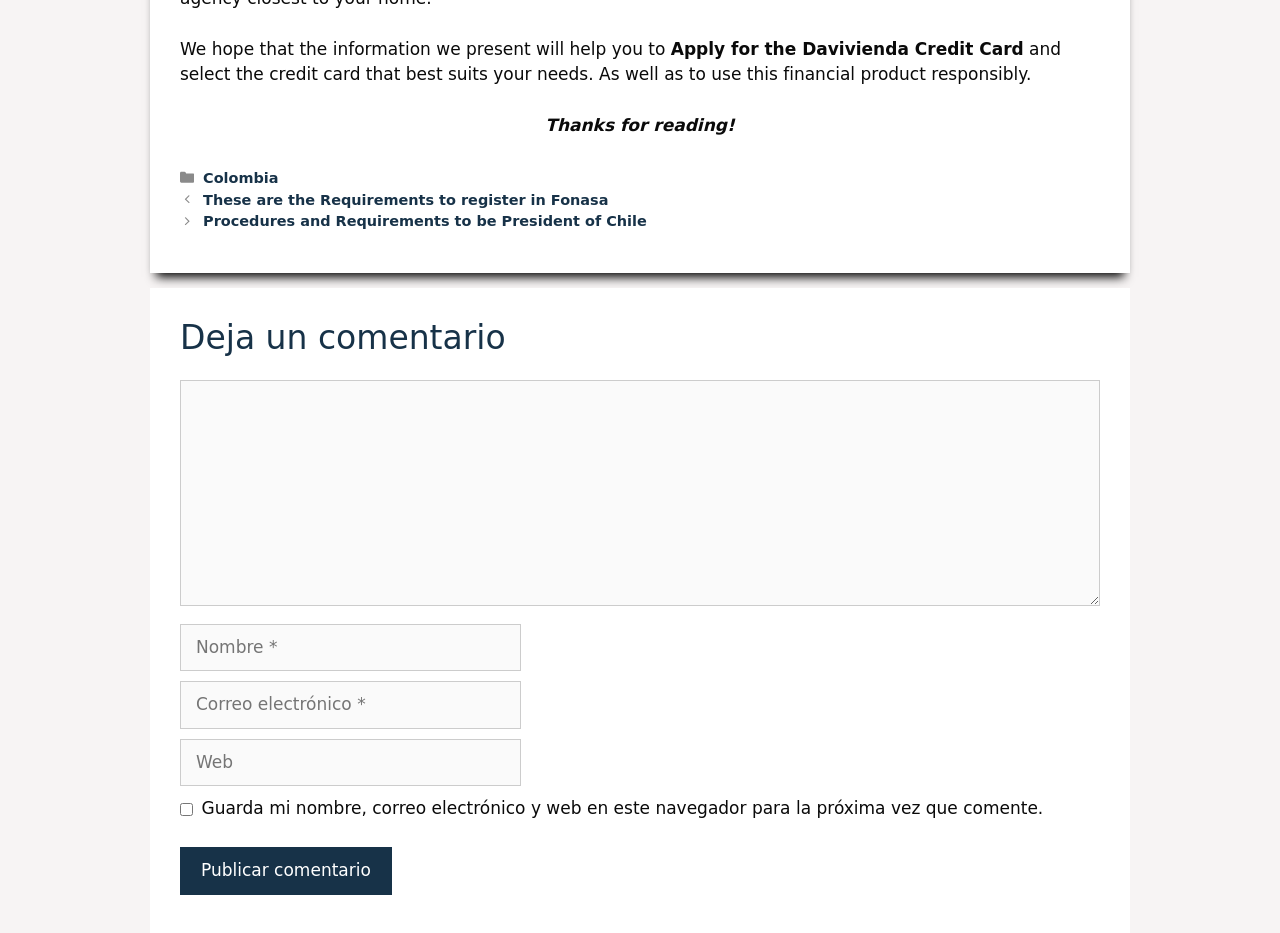Determine the bounding box coordinates for the element that should be clicked to follow this instruction: "Type your name". The coordinates should be given as four float numbers between 0 and 1, in the format [left, top, right, bottom].

[0.141, 0.669, 0.407, 0.72]